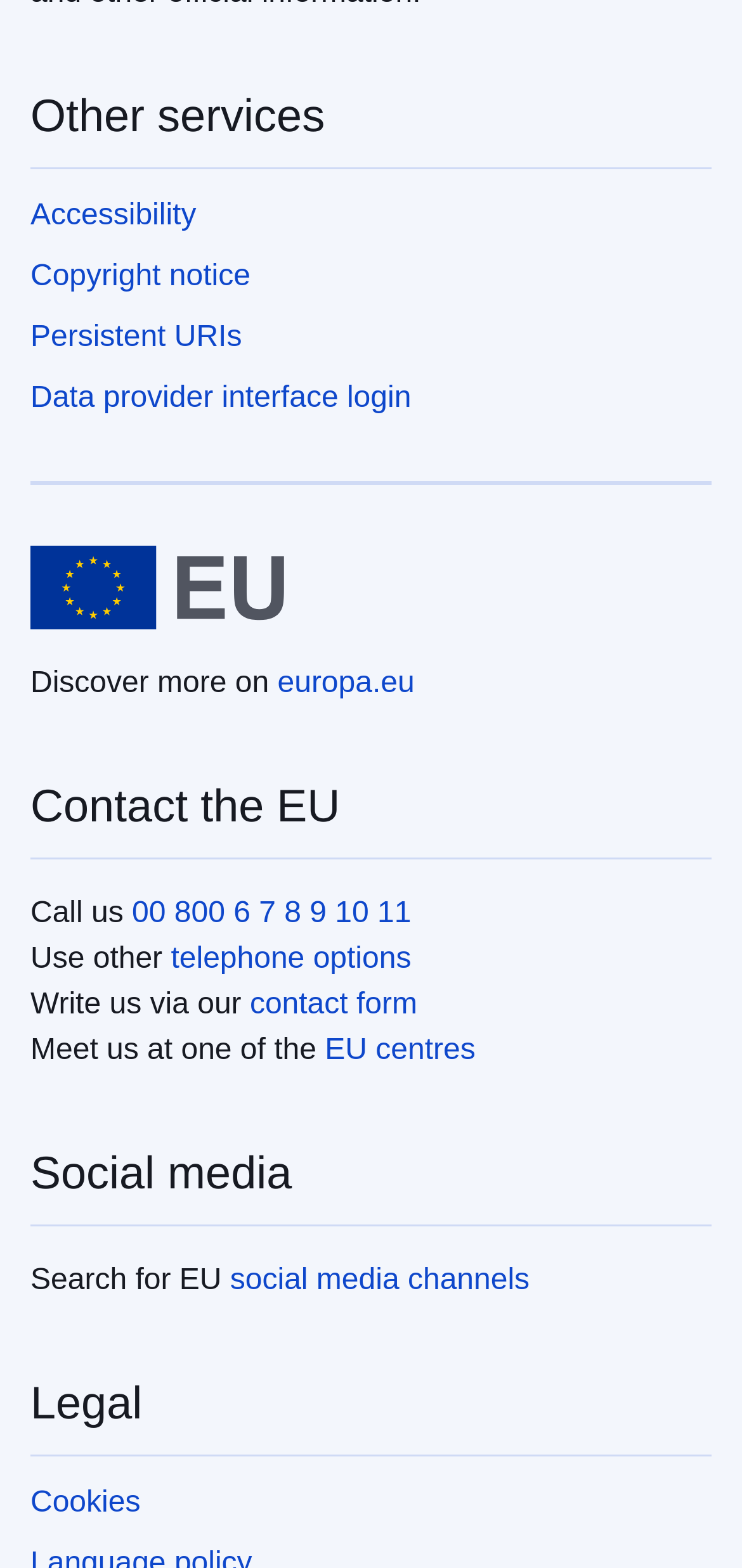Please specify the bounding box coordinates of the clickable region to carry out the following instruction: "Write to the EU via contact form". The coordinates should be four float numbers between 0 and 1, in the format [left, top, right, bottom].

[0.337, 0.63, 0.562, 0.65]